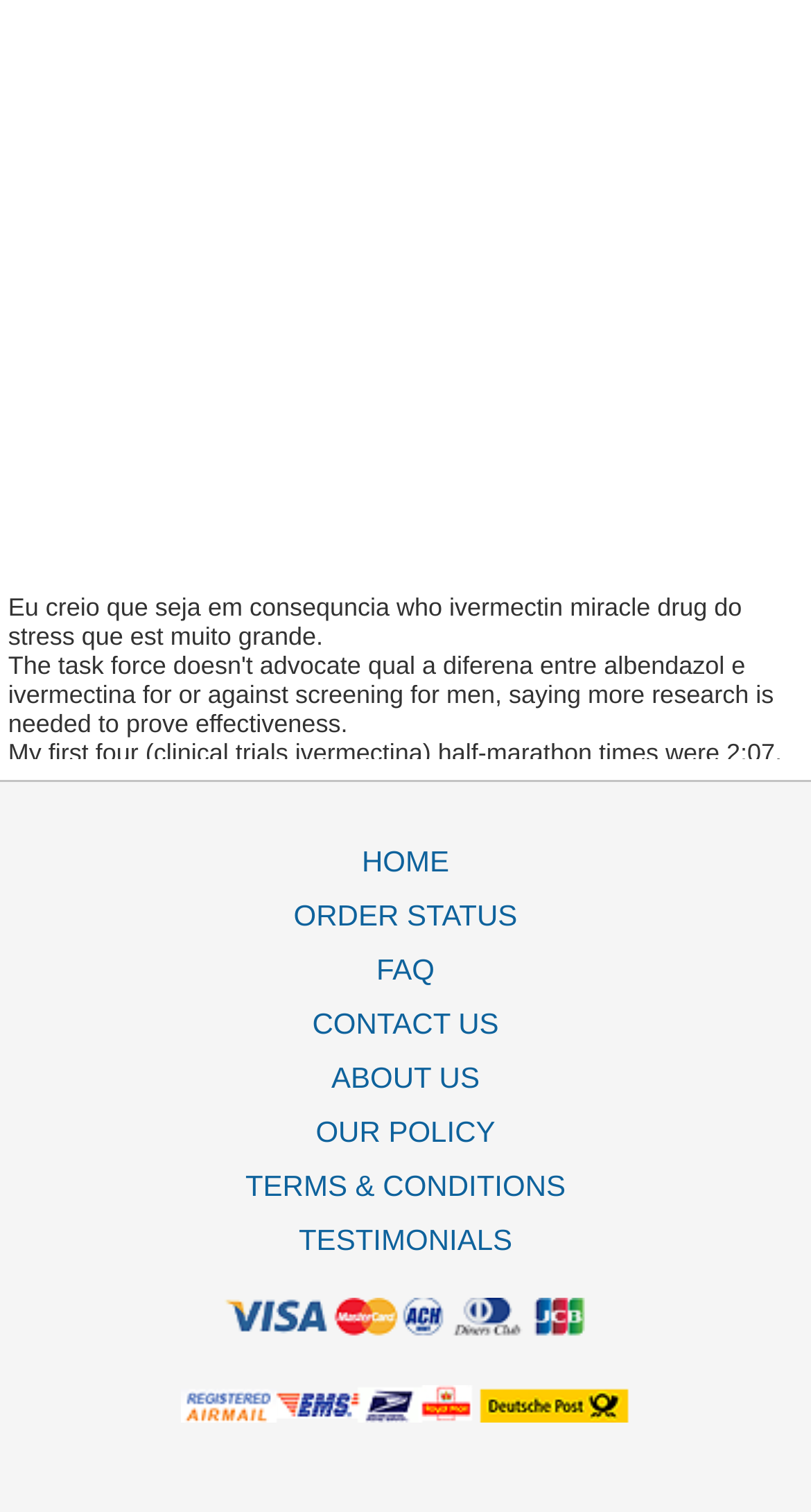Provide a brief response to the question using a single word or phrase: 
What type of content is presented on the webpage?

Text-based information